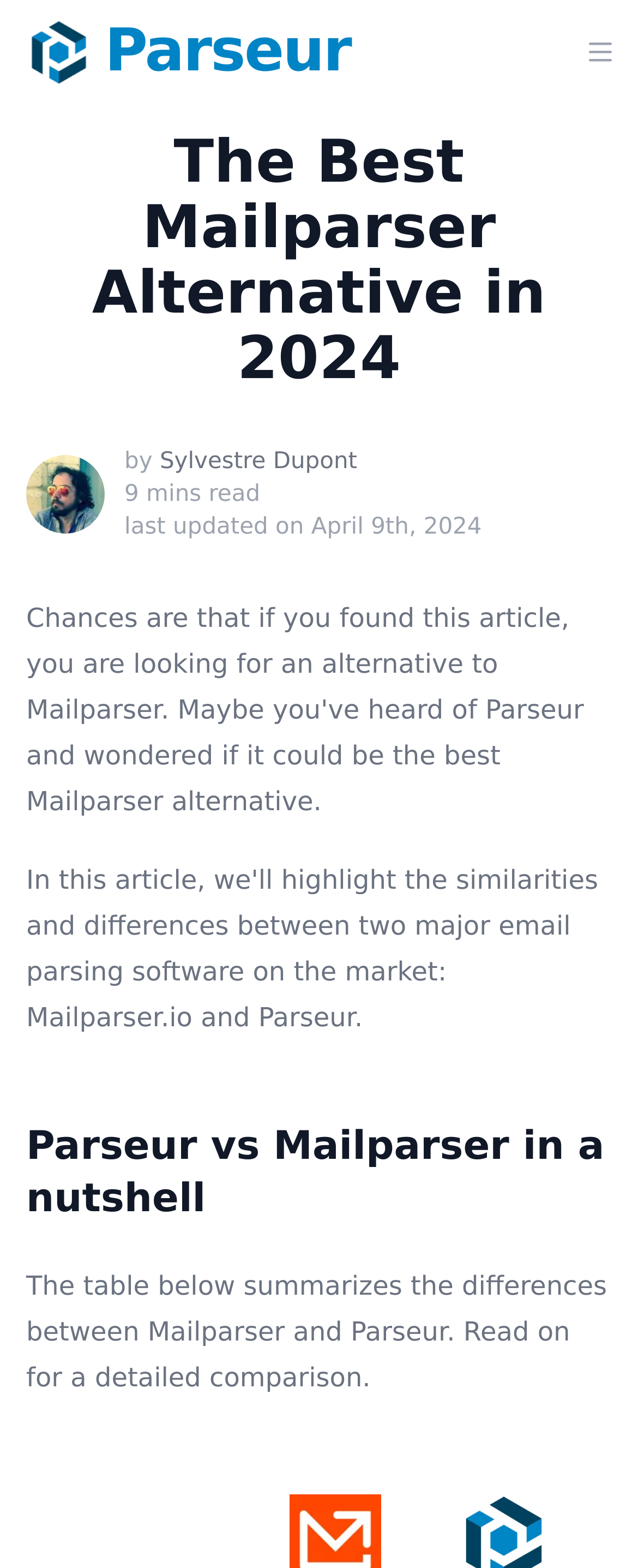Respond with a single word or phrase:
Who wrote the article?

Sylvestre Dupont